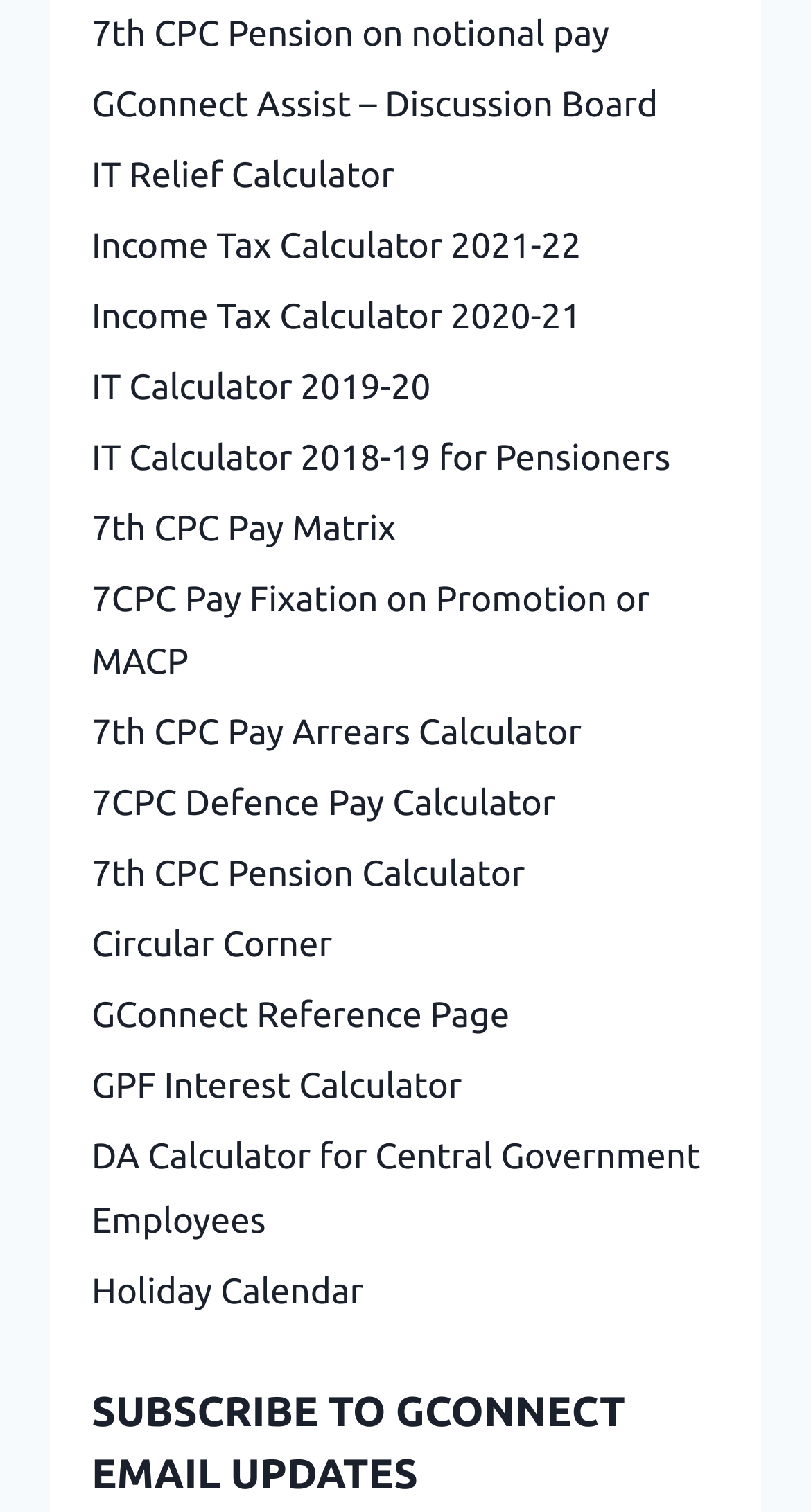Is there a section for email updates?
Using the information from the image, provide a comprehensive answer to the question.

I found a heading element with the text 'SUBSCRIBE TO GCONNECT EMAIL UPDATES', which suggests that there is a section for email updates available on the webpage.